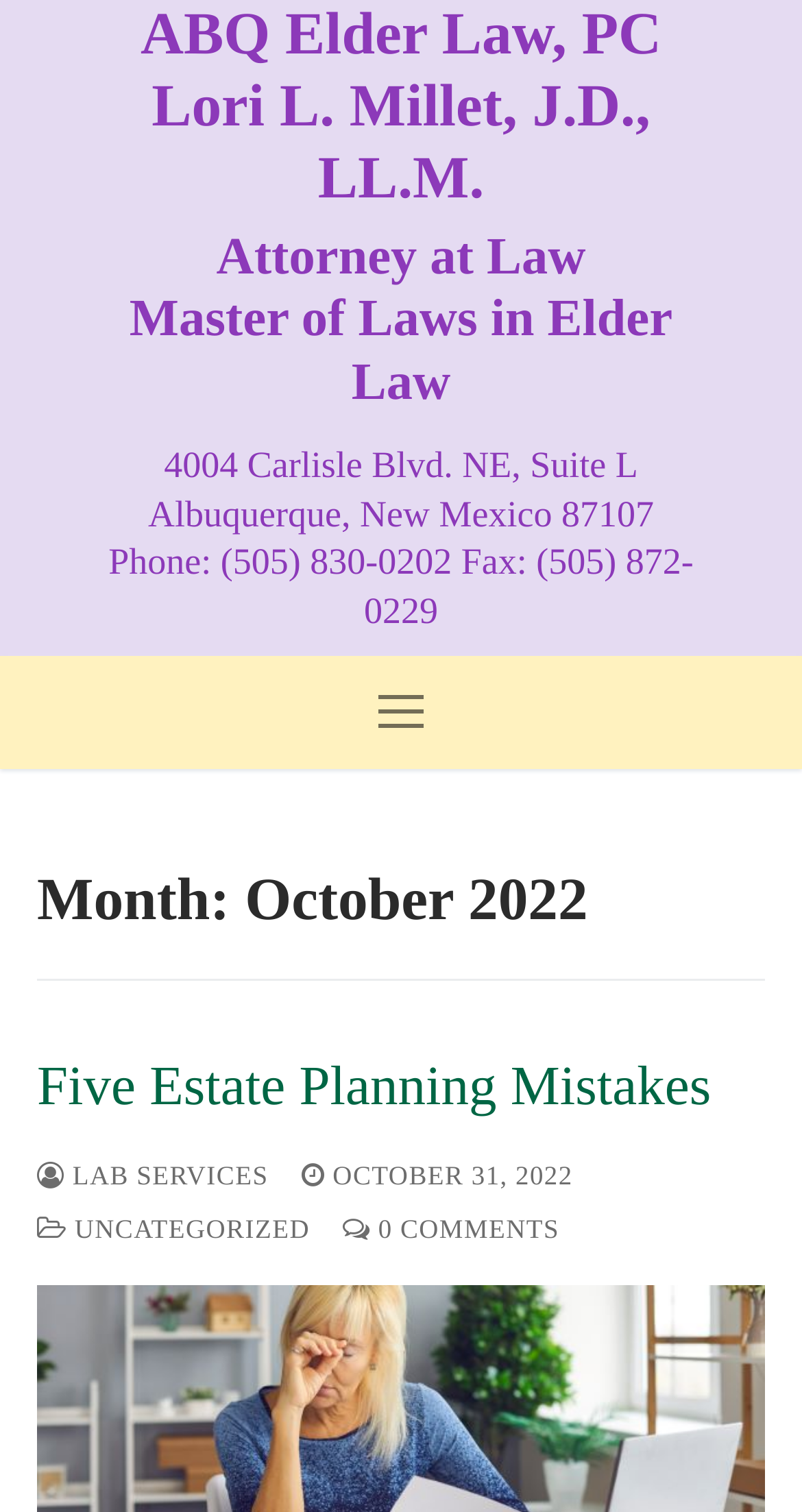What is the profession of Lori L. Millet?
Examine the screenshot and reply with a single word or phrase.

Attorney at Law